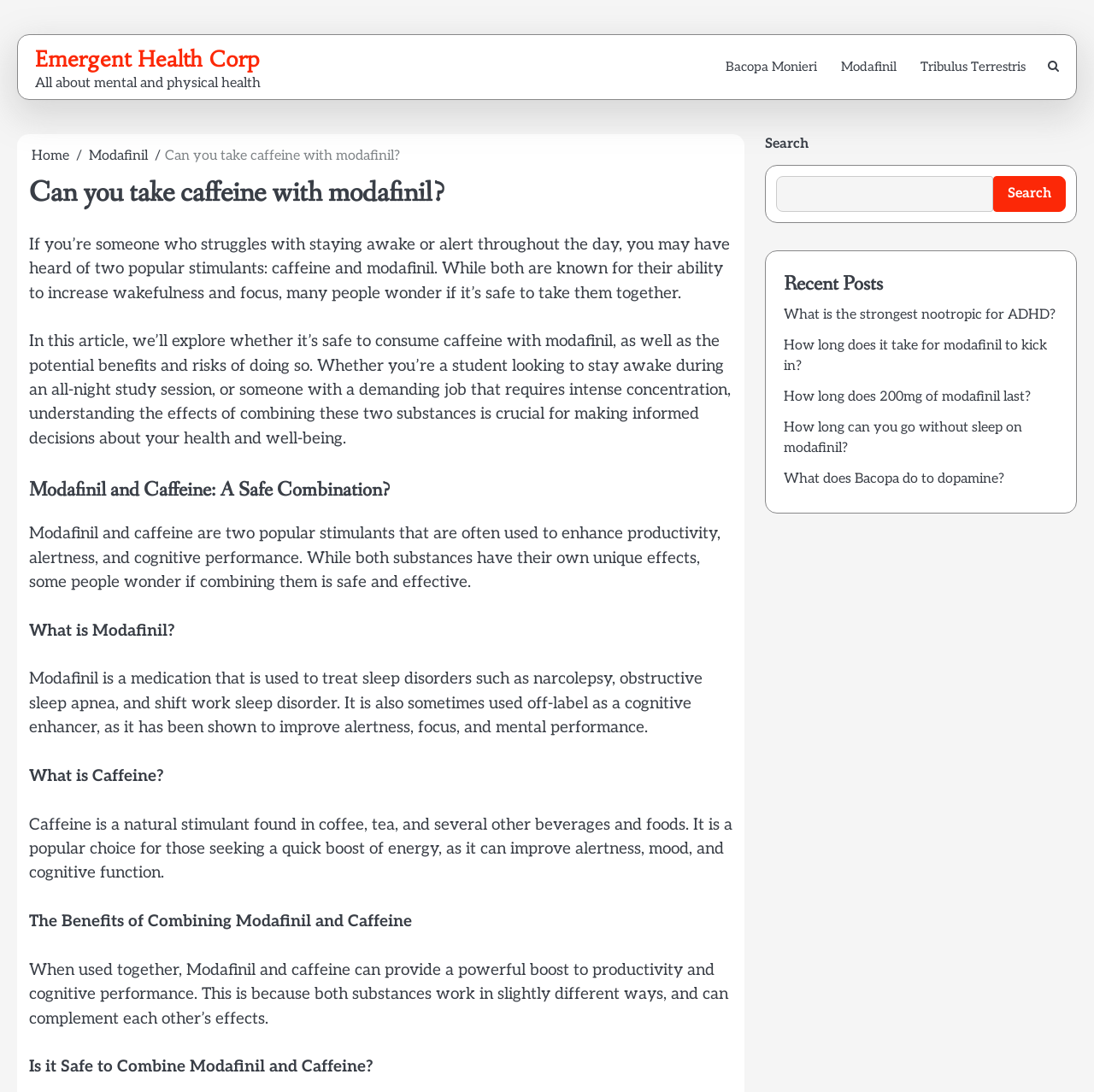Please find the bounding box coordinates of the element's region to be clicked to carry out this instruction: "Check the 'Recent Posts'".

[0.716, 0.246, 0.967, 0.274]